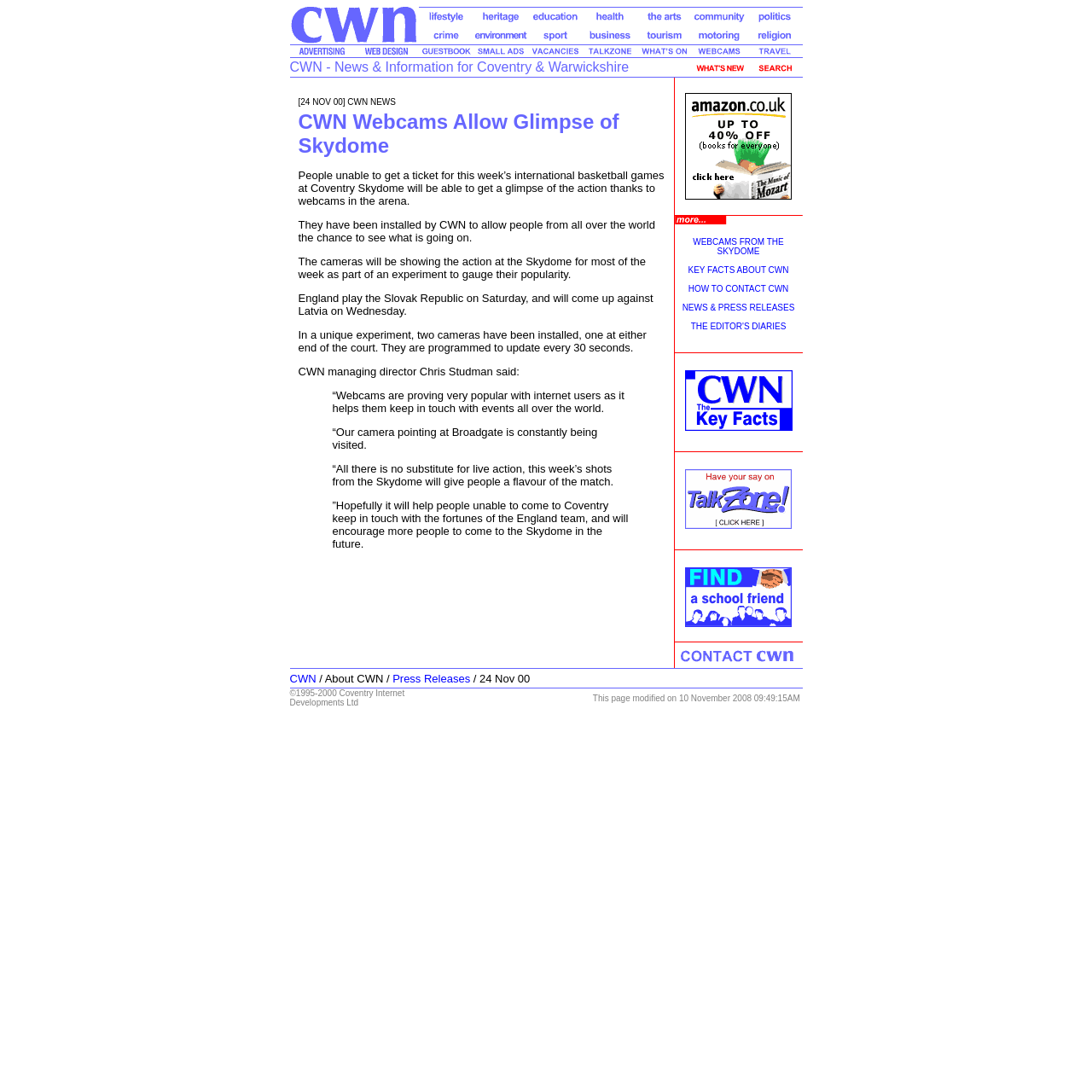How many types of news are listed on the webpage?
Answer the question with a single word or phrase derived from the image.

15